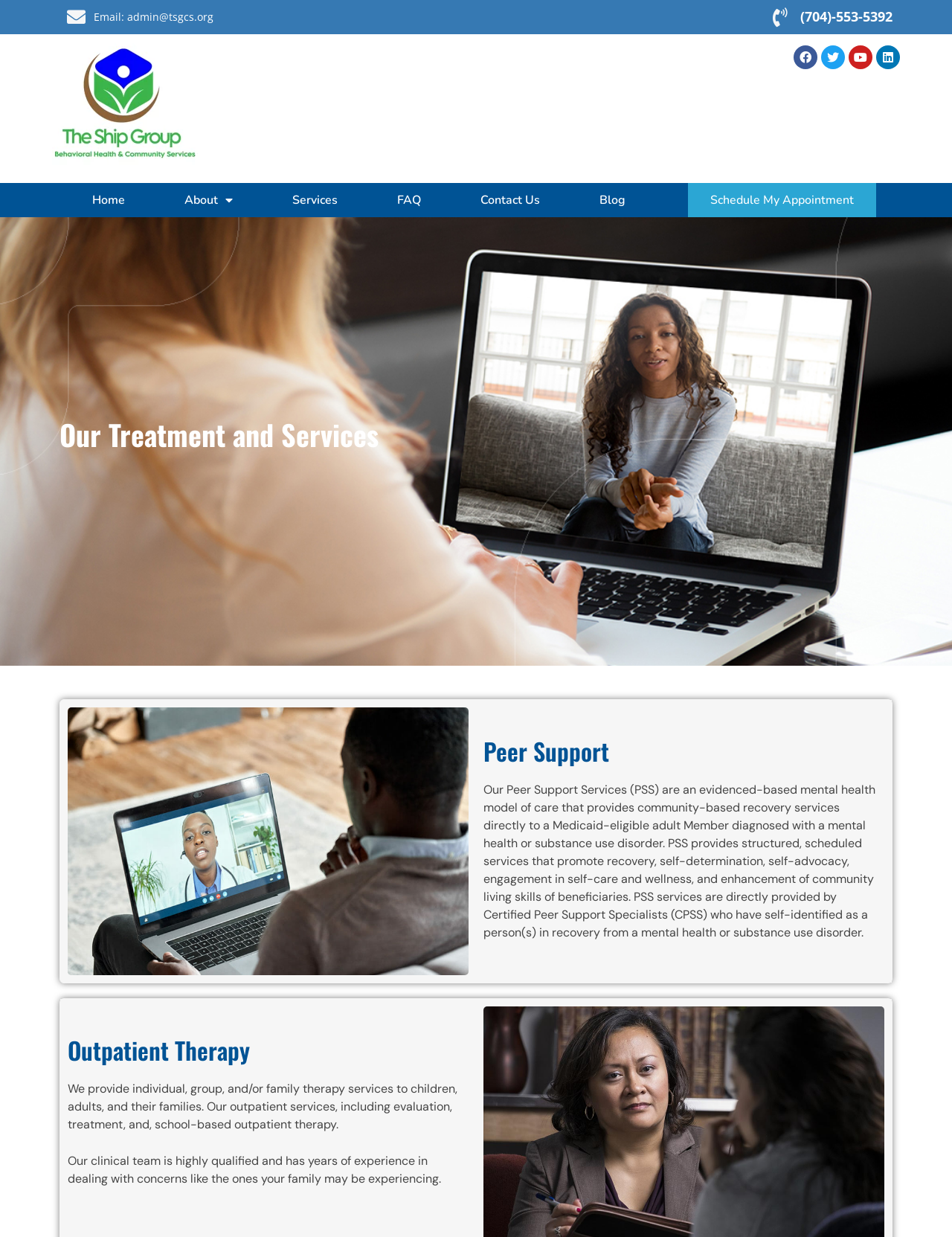What is the name of the service that provides community-based recovery services?
Give a one-word or short phrase answer based on the image.

Peer Support Services (PSS)